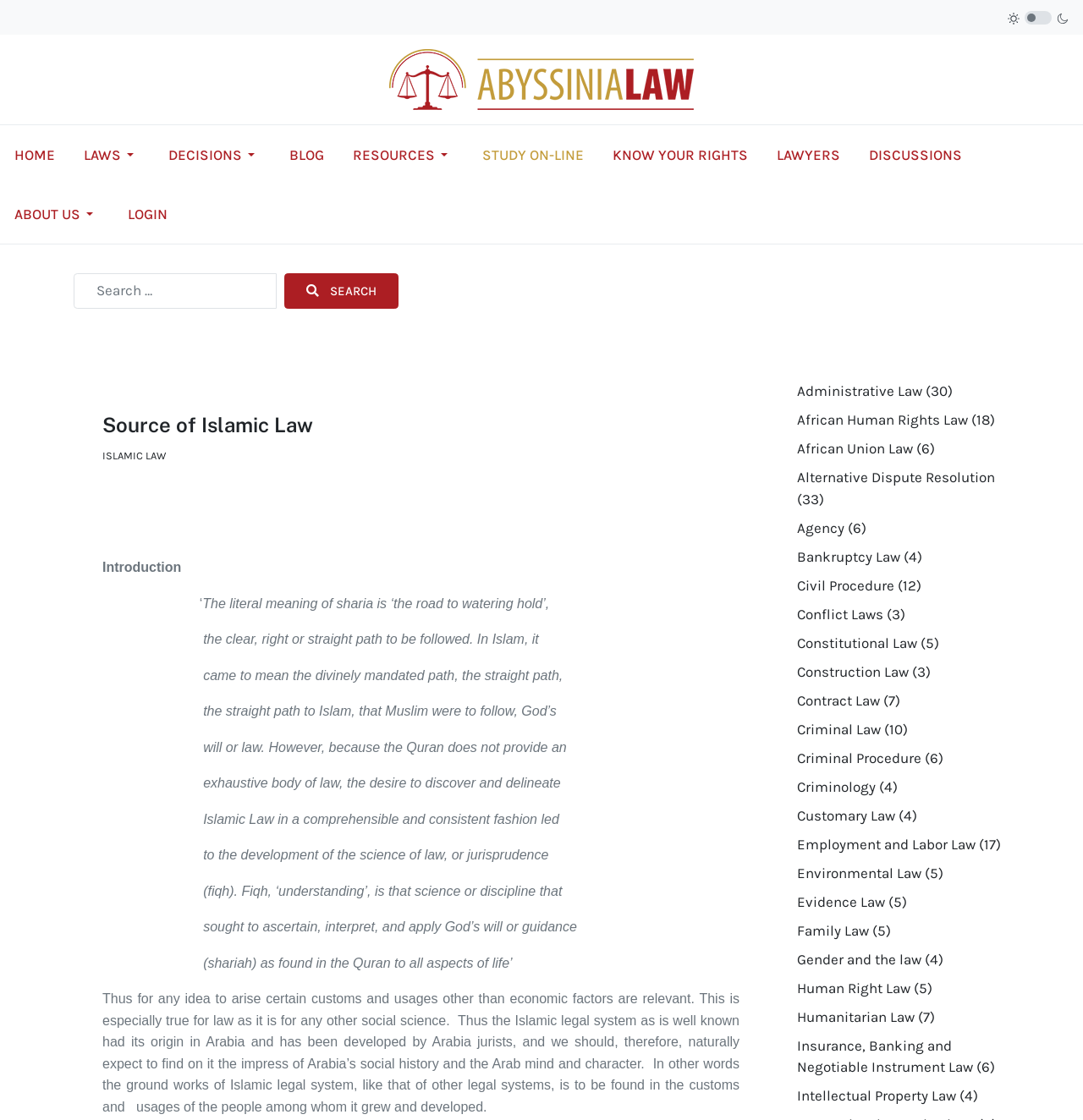Please specify the bounding box coordinates in the format (top-left x, top-left y, bottom-right x, bottom-right y), with all values as floating point numbers between 0 and 1. Identify the bounding box of the UI element described by: Employment and Labor Law (17)

[0.736, 0.744, 0.924, 0.764]